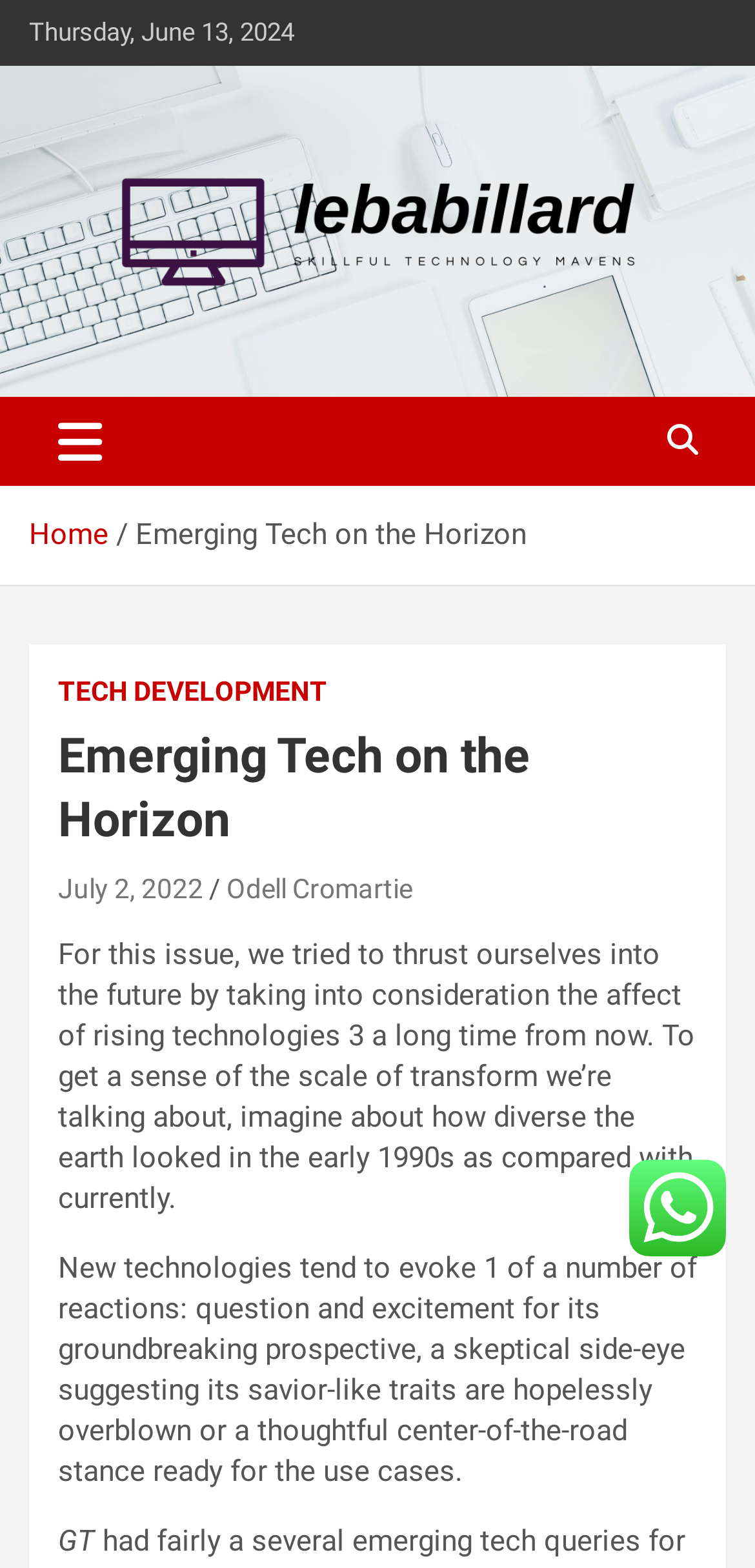Respond to the question below with a single word or phrase: What is the topic of the article or issue?

Emerging Tech on the Horizon